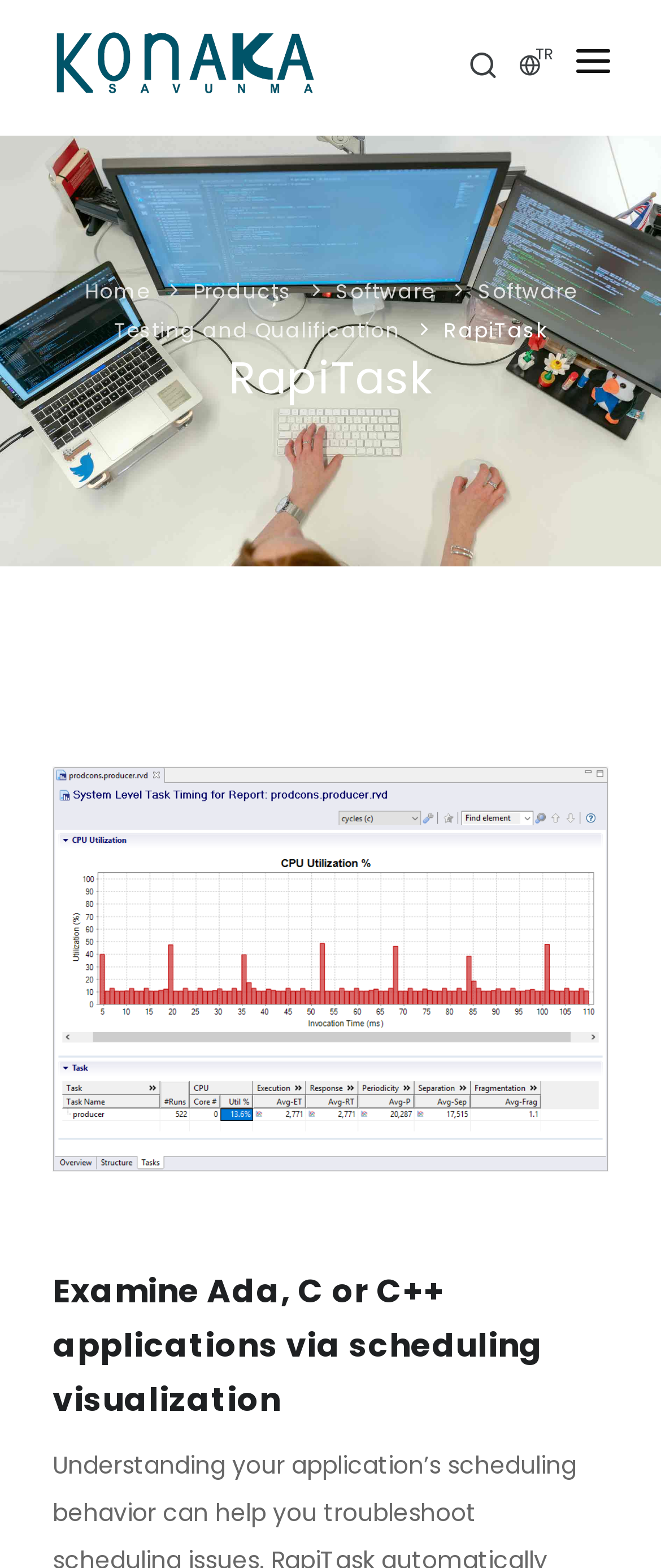What is the topic of the image?
Provide an in-depth and detailed explanation in response to the question.

The image is described by a heading element 'RapiTask' and another heading element 'Examine Ada, C or C++ applications via scheduling visualization', which suggests that the image is related to RapiTask.